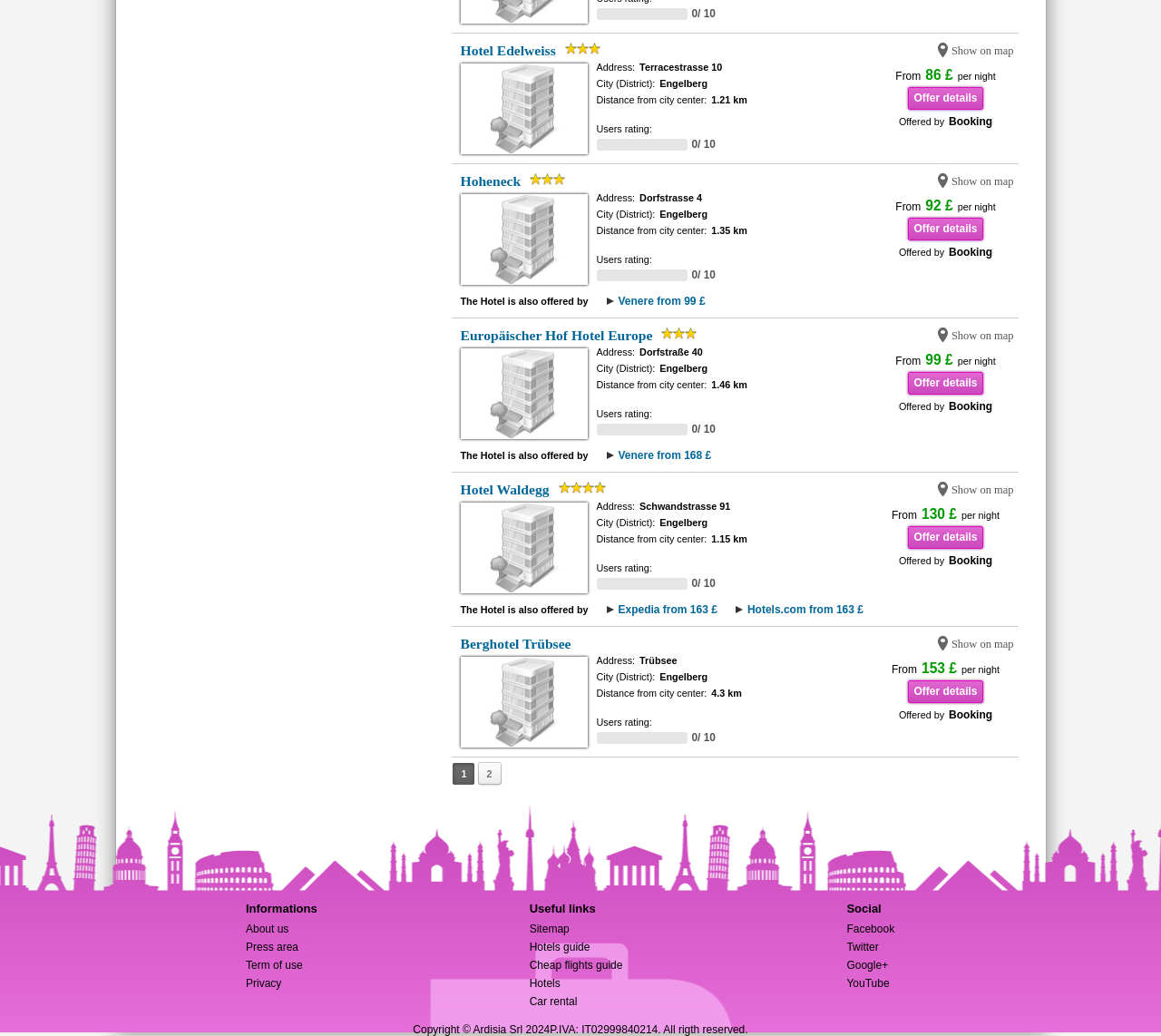Respond with a single word or phrase to the following question: How many hotels are listed on this page?

5